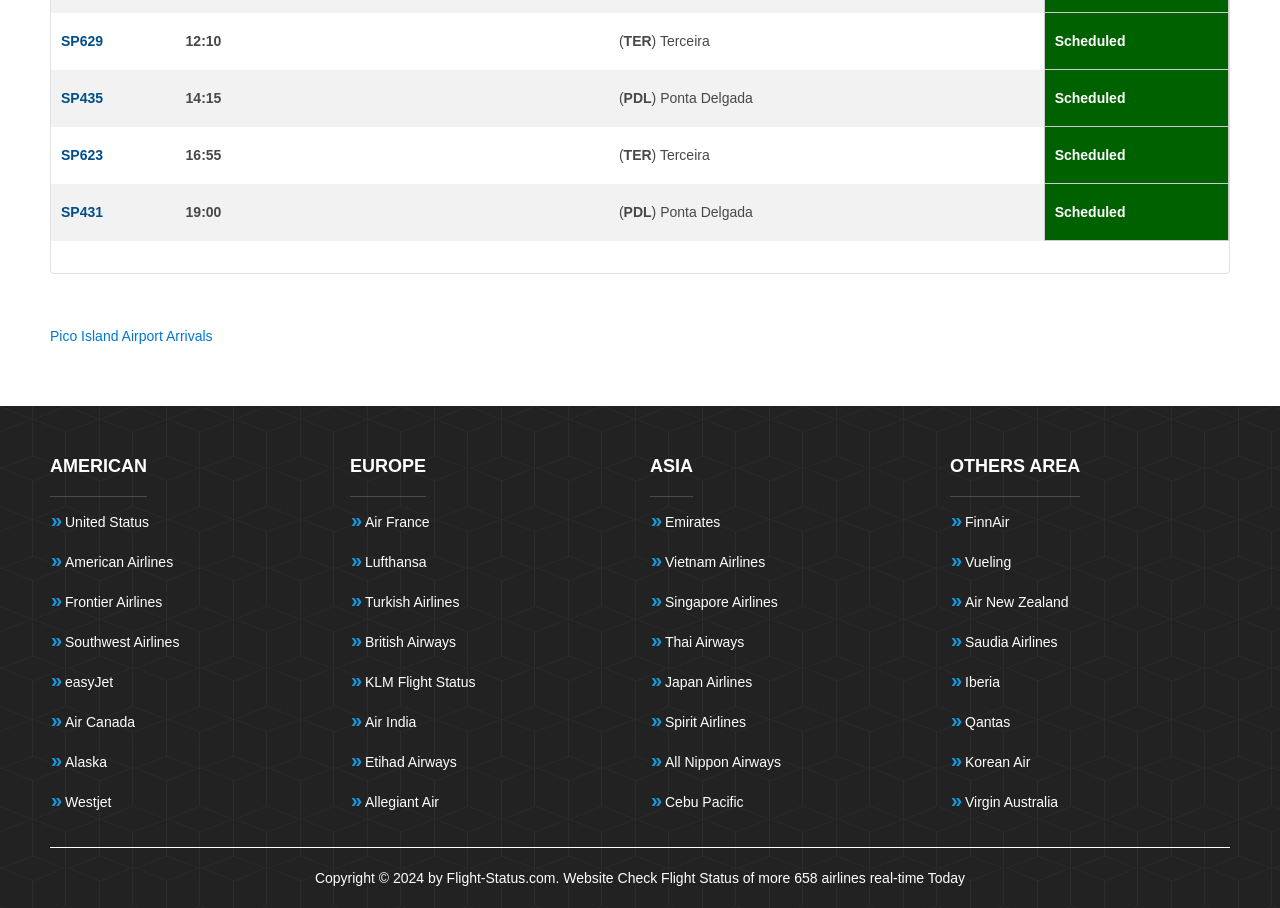What is the destination of flight SP629?
Refer to the image and respond with a one-word or short-phrase answer.

Terceira